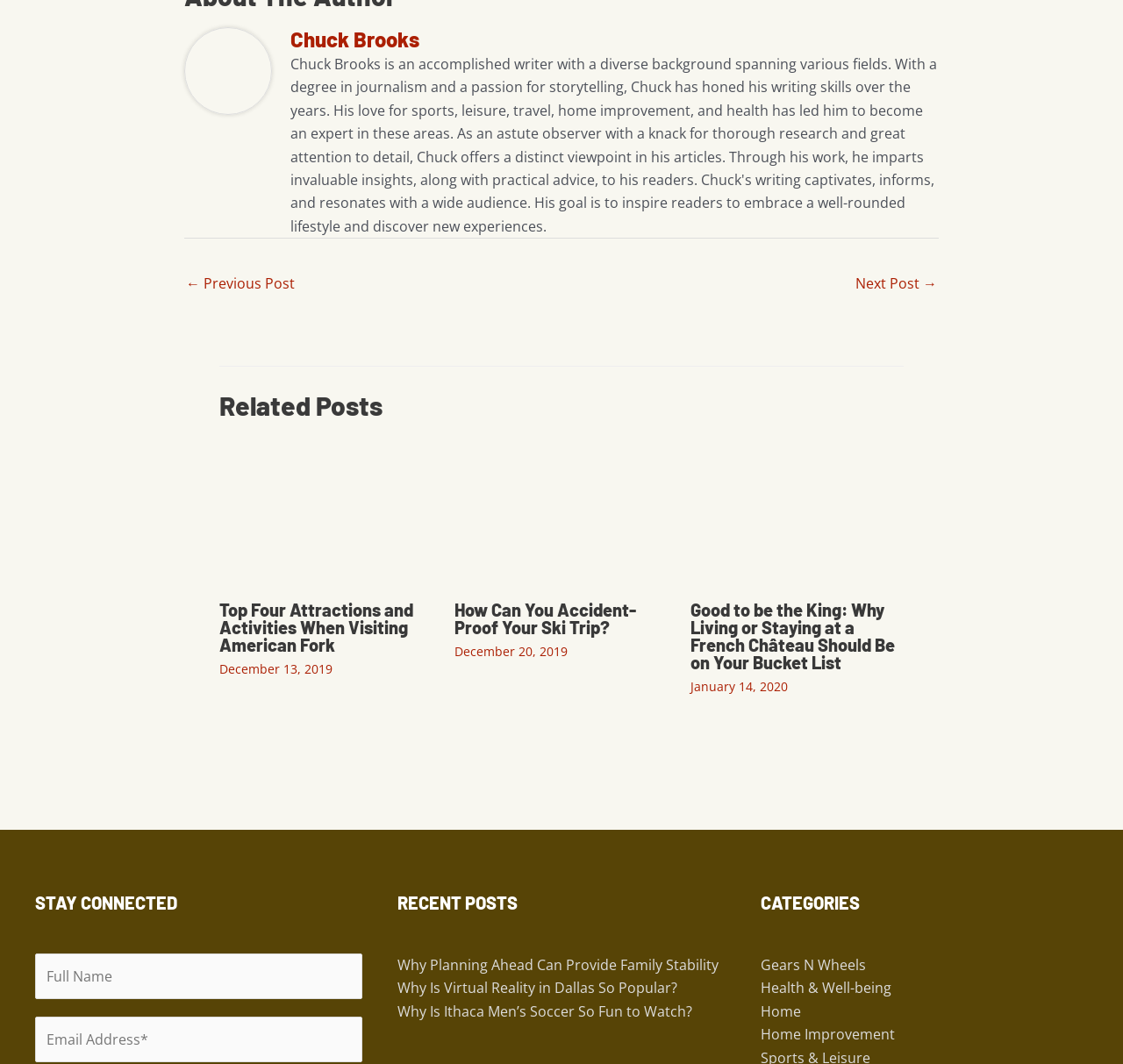What is the date of the second related post?
Answer the question with a thorough and detailed explanation.

I looked at the second article element under 'Related Posts' and found the StaticText element with the date 'December 20, 2019'.